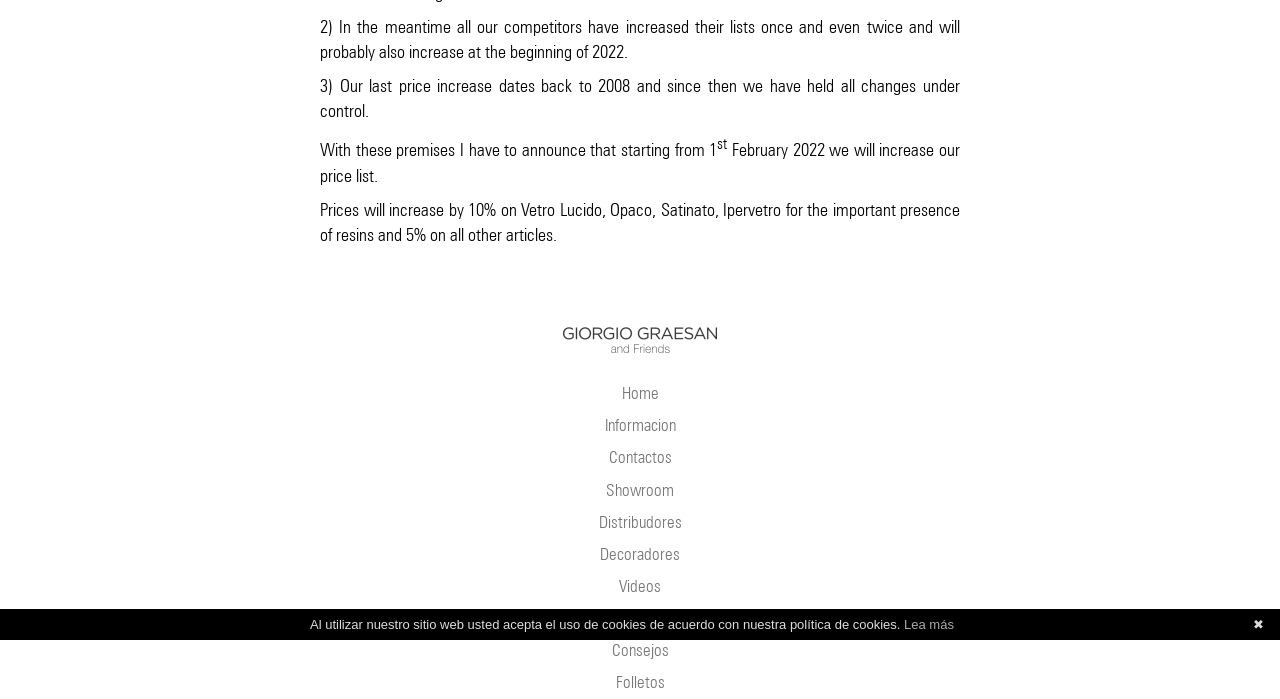Provide the bounding box coordinates of the HTML element this sentence describes: "Lea más". The bounding box coordinates consist of four float numbers between 0 and 1, i.e., [left, top, right, bottom].

[0.706, 0.883, 0.745, 0.904]